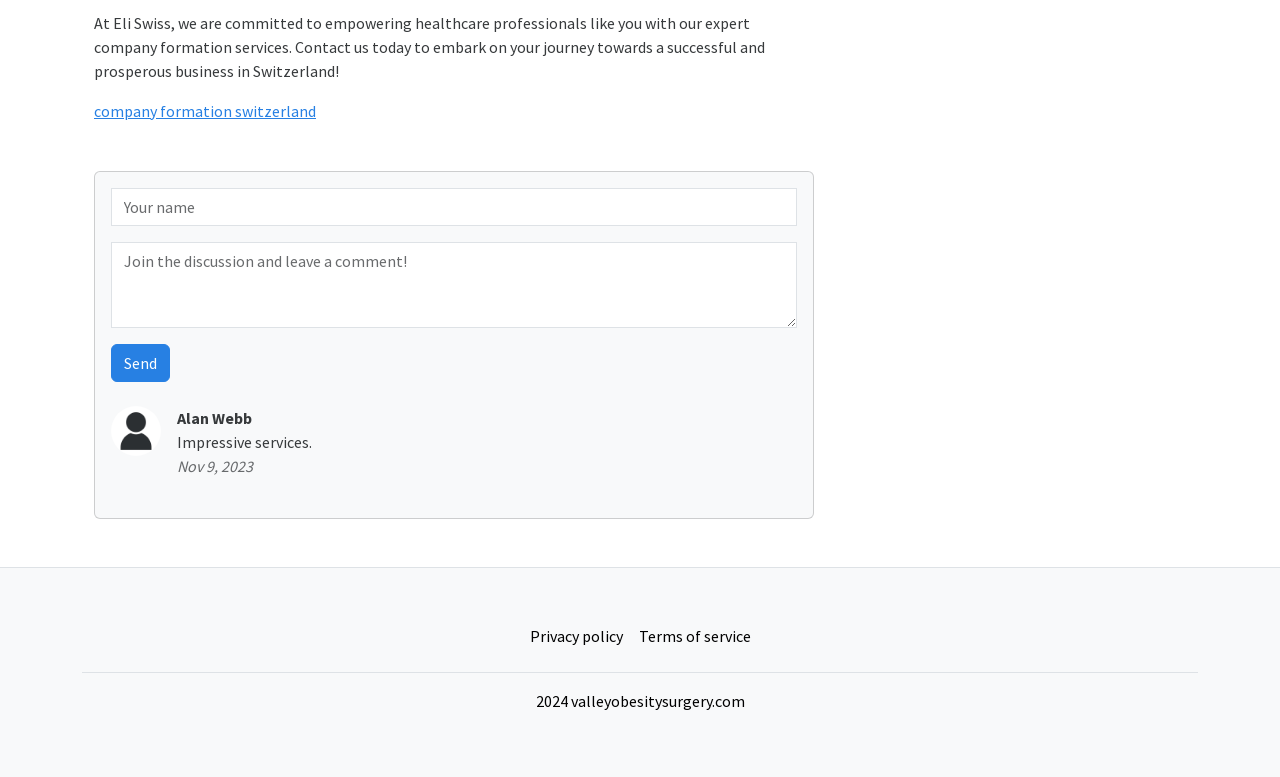What is the date of the comment?
Please provide a comprehensive answer based on the contents of the image.

The date of the comment 'Impressive services.' is November 9, 2023, as indicated by the StaticText element with the date below the comment.